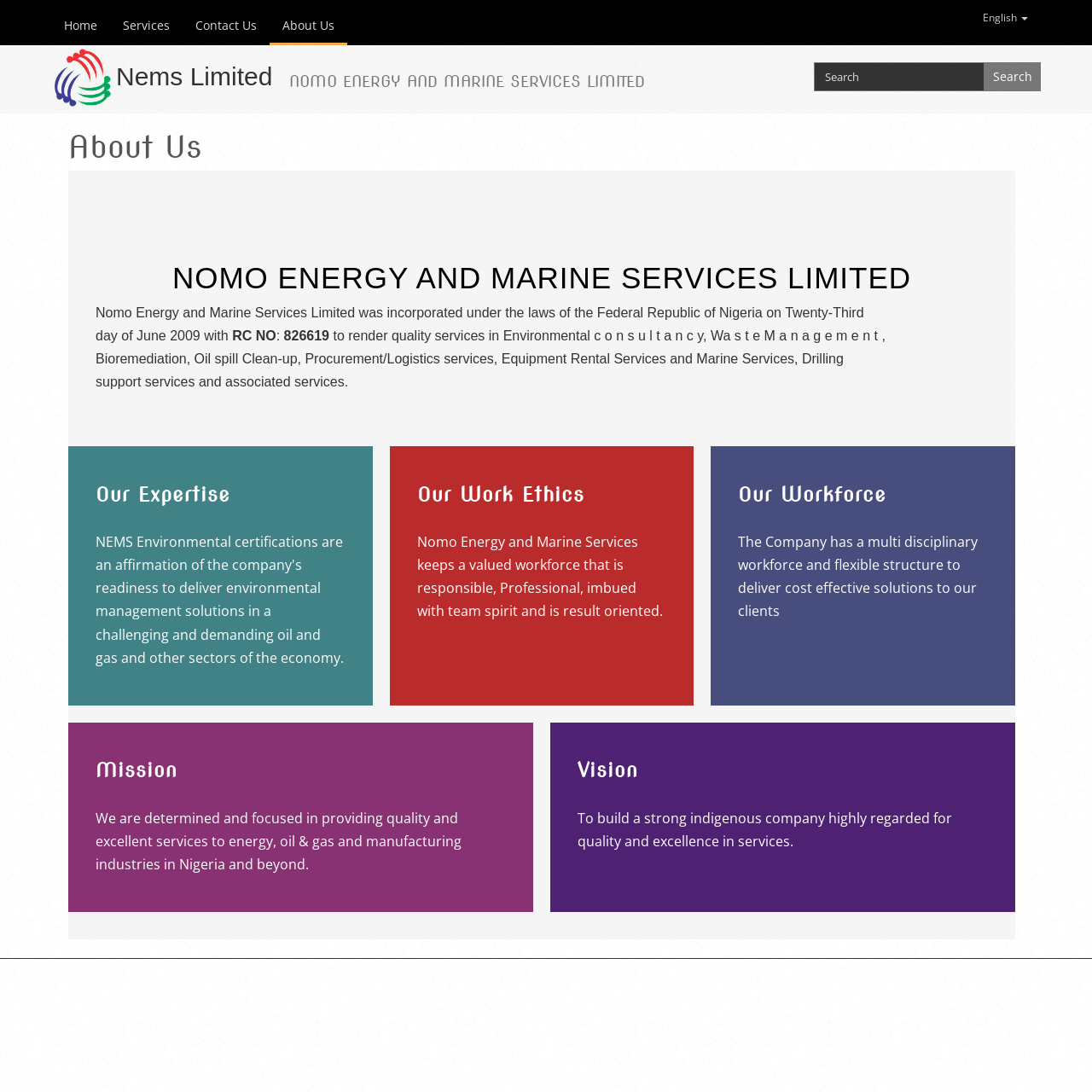Identify the bounding box coordinates of the area you need to click to perform the following instruction: "Click the Contact Us link".

[0.167, 0.008, 0.247, 0.041]